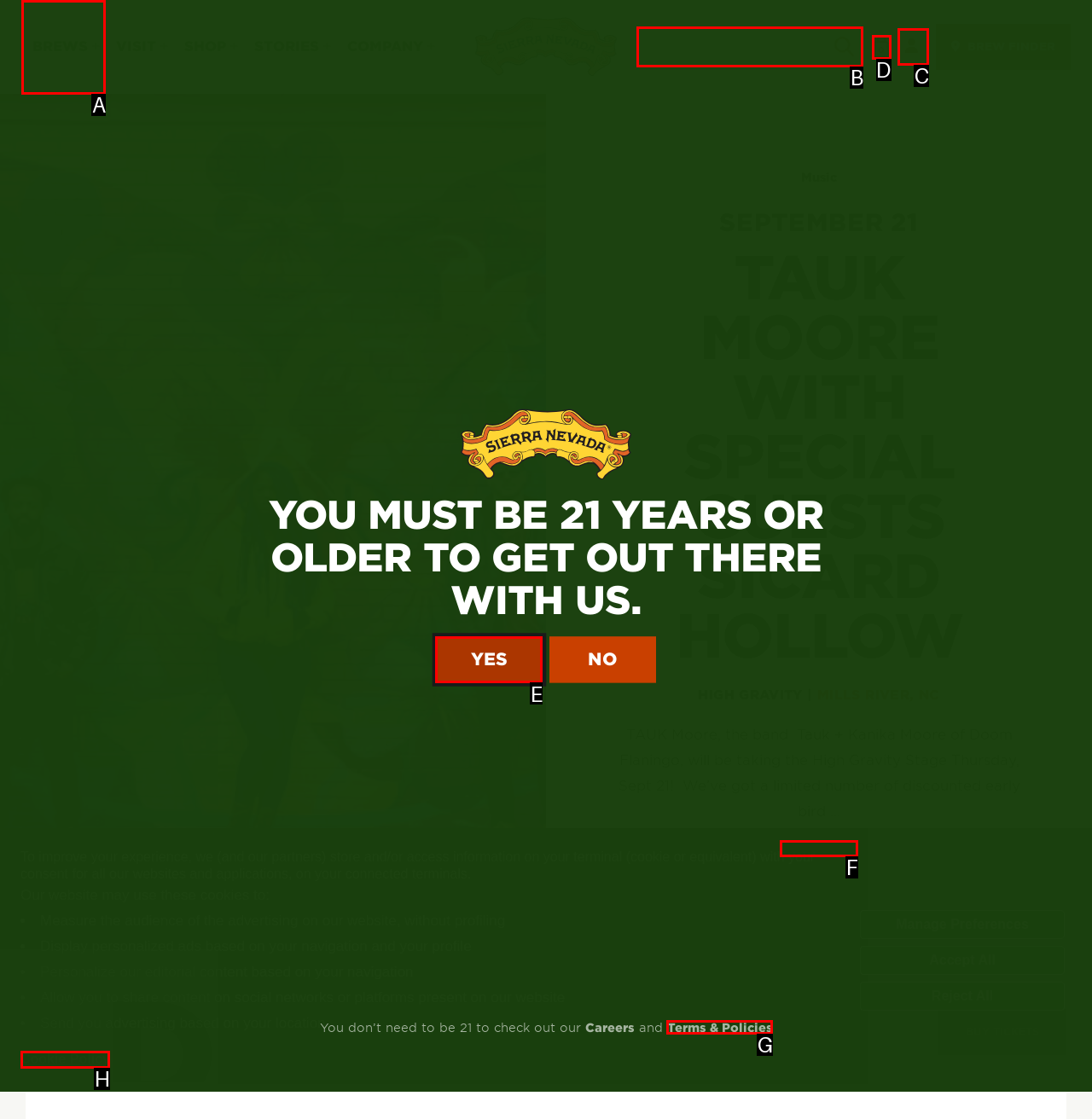Select the HTML element that best fits the description: Cart00 items in cart
Respond with the letter of the correct option from the choices given.

D